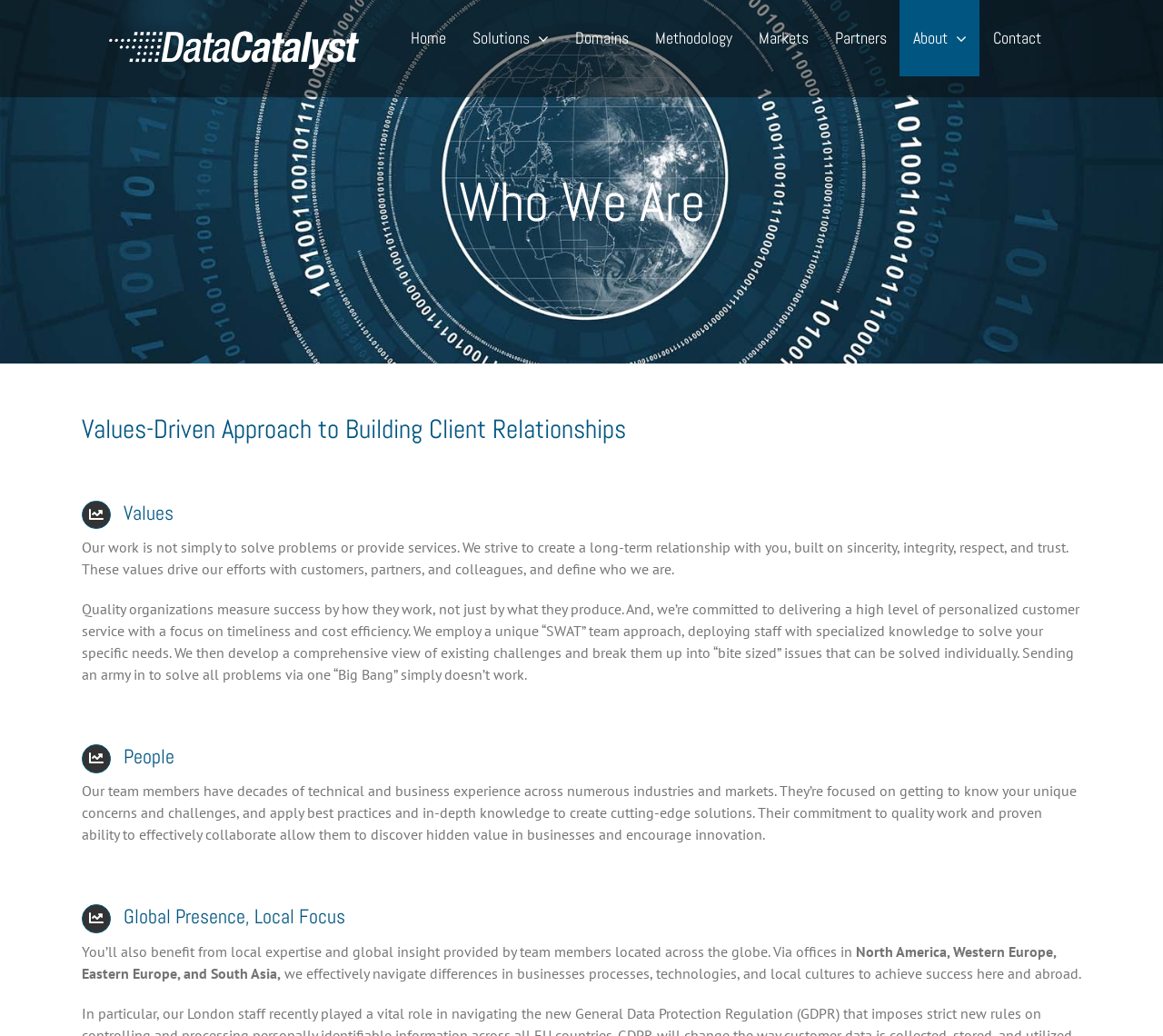What is the company name?
Look at the screenshot and respond with one word or a short phrase.

DataCatalyst